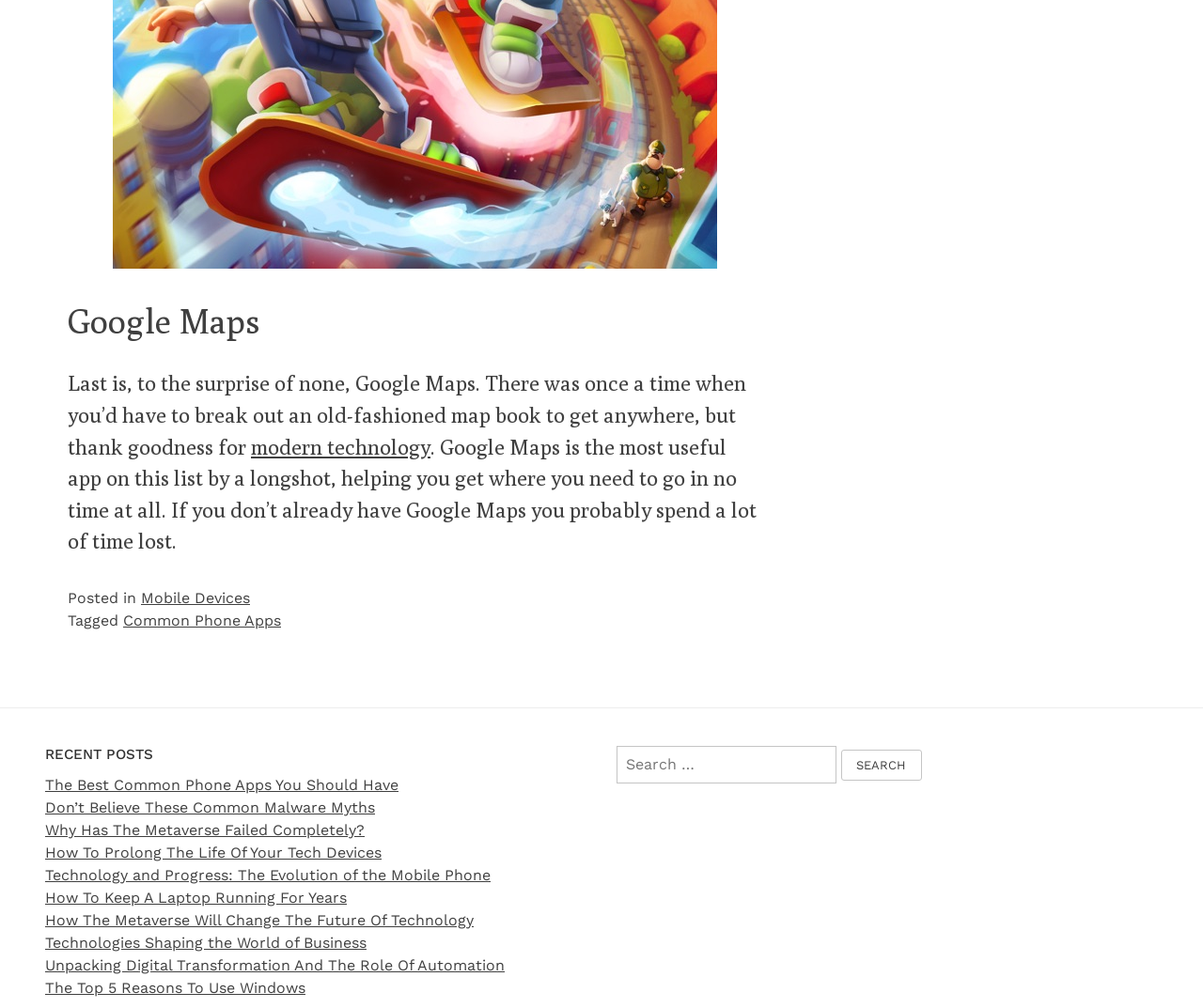Can you identify the bounding box coordinates of the clickable region needed to carry out this instruction: 'Read more about modern technology'? The coordinates should be four float numbers within the range of 0 to 1, stated as [left, top, right, bottom].

[0.209, 0.43, 0.358, 0.455]